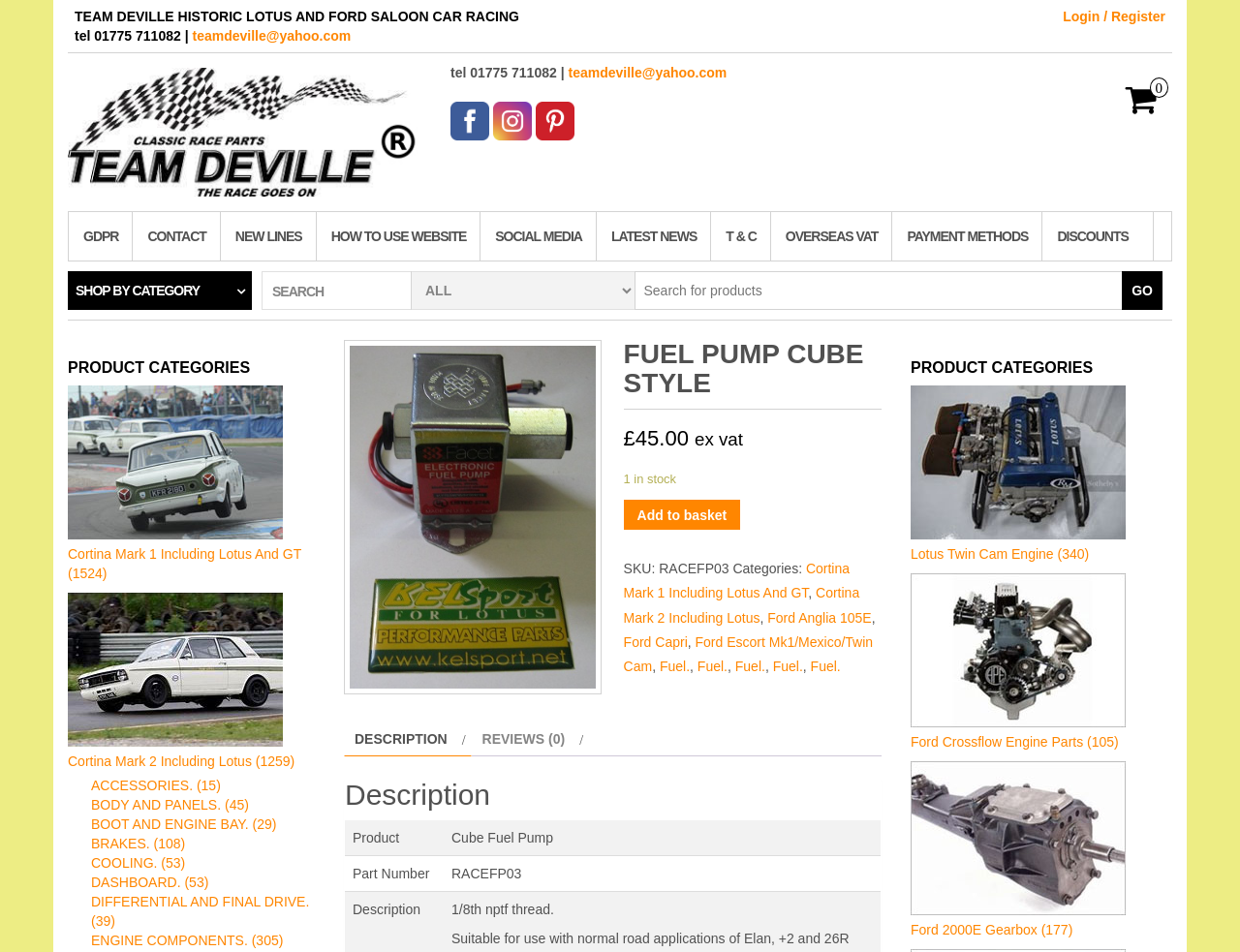Can you identify and provide the main heading of the webpage?

FUEL PUMP CUBE STYLE